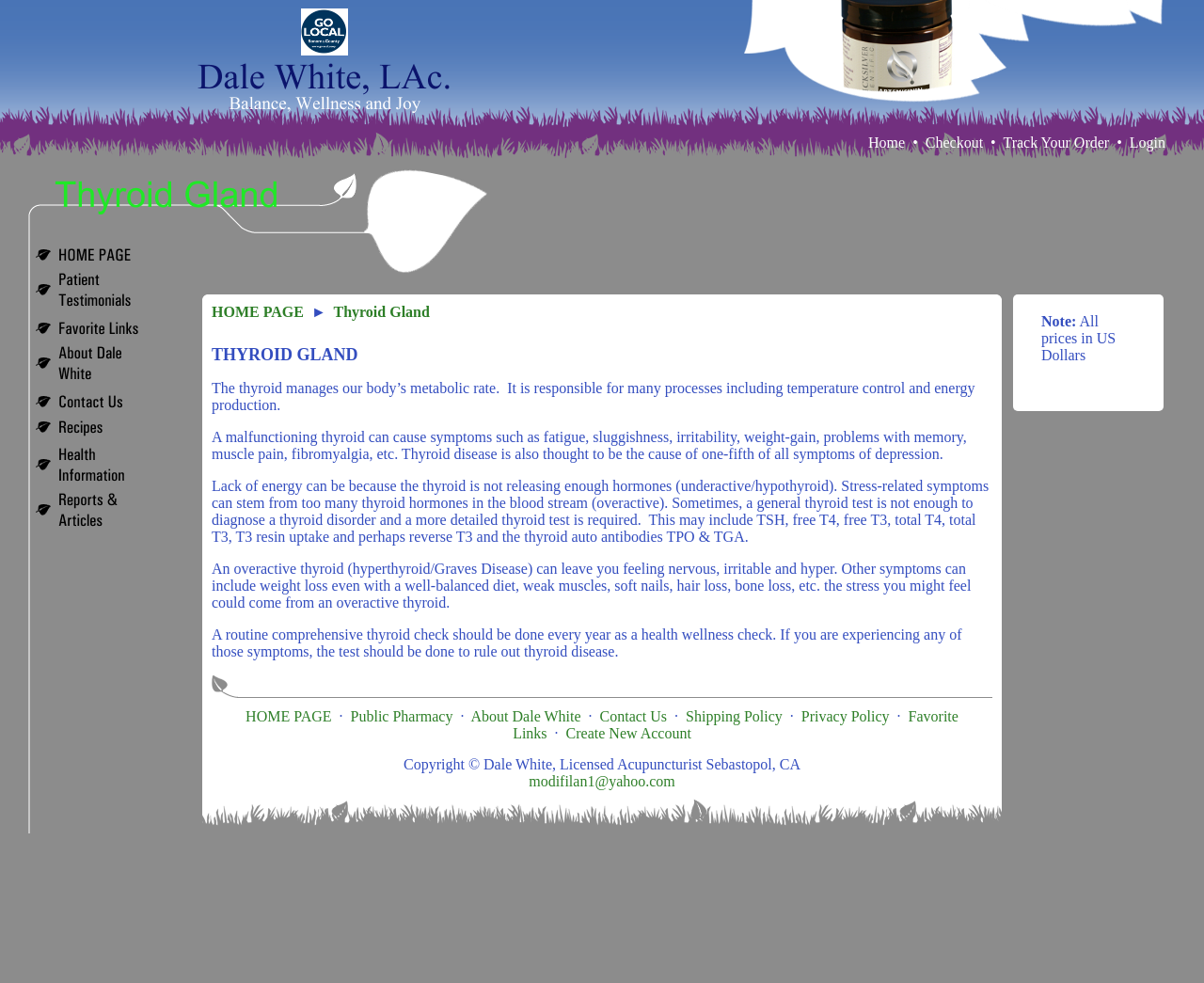Provide the bounding box coordinates of the section that needs to be clicked to accomplish the following instruction: "Click on the 'Patient Testimonials' link."

[0.03, 0.278, 0.109, 0.312]